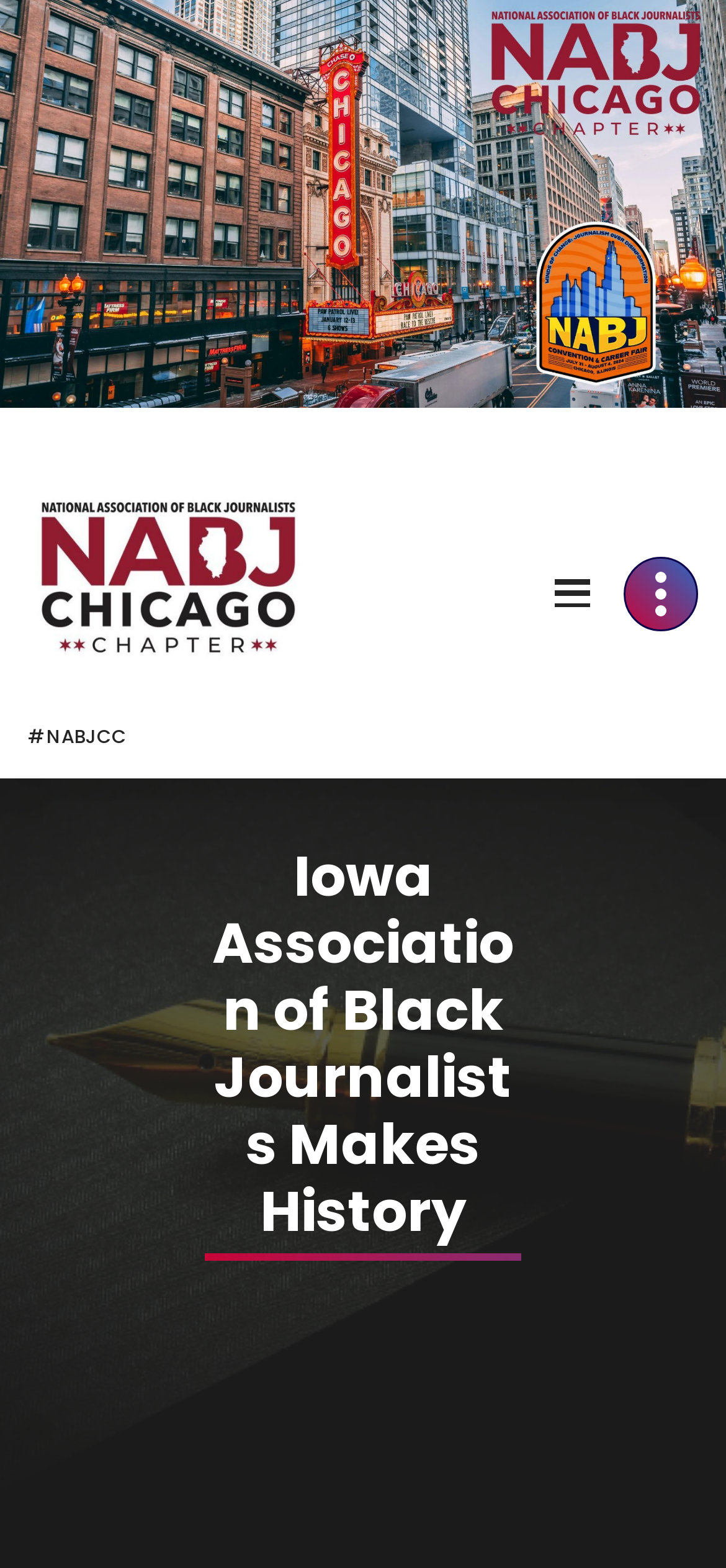What is the topic of the webpage?
Refer to the image and offer an in-depth and detailed answer to the question.

The topic of the webpage can be inferred from the heading element at coordinates [0.282, 0.538, 0.718, 0.804], which contains the text 'Iowa Association of Black Journalists Makes History'.